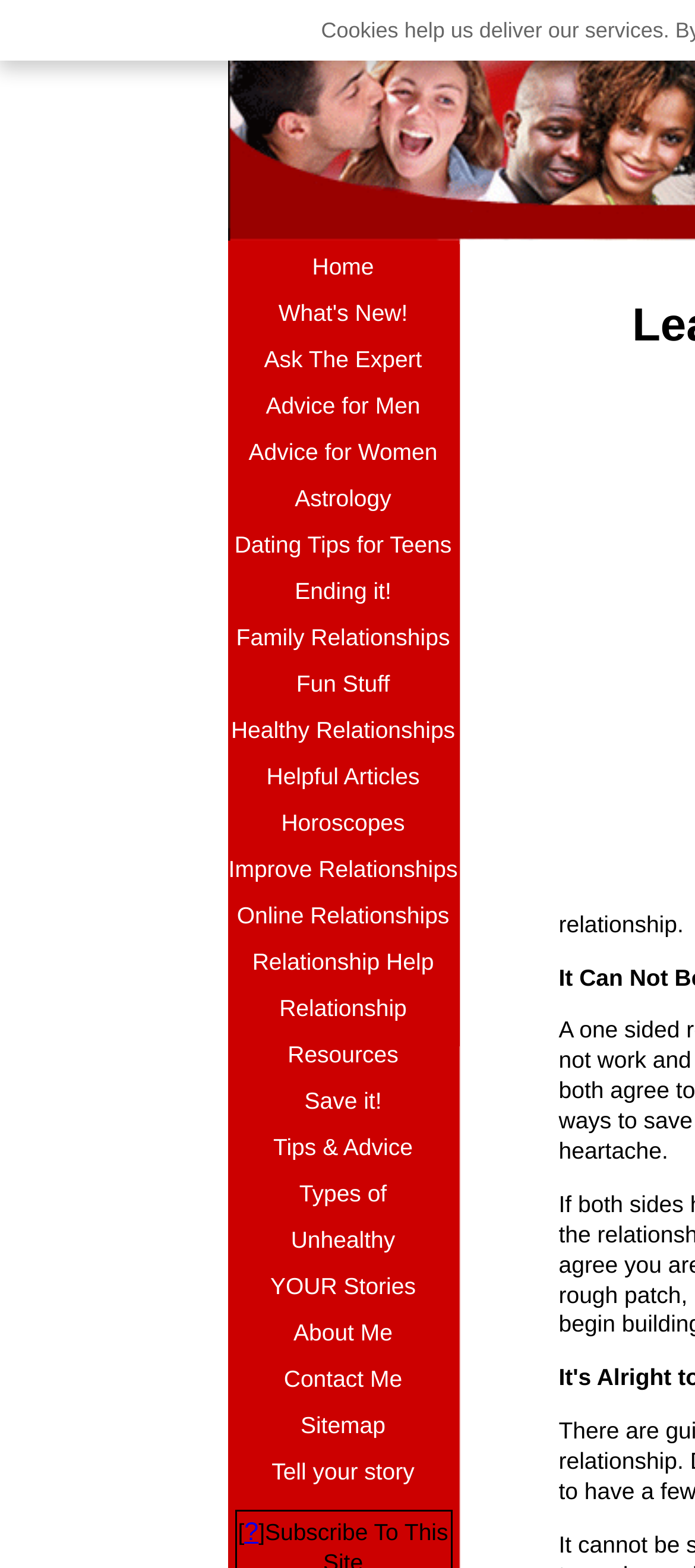Please extract the title of the webpage.

Learn How to Save a Relationship